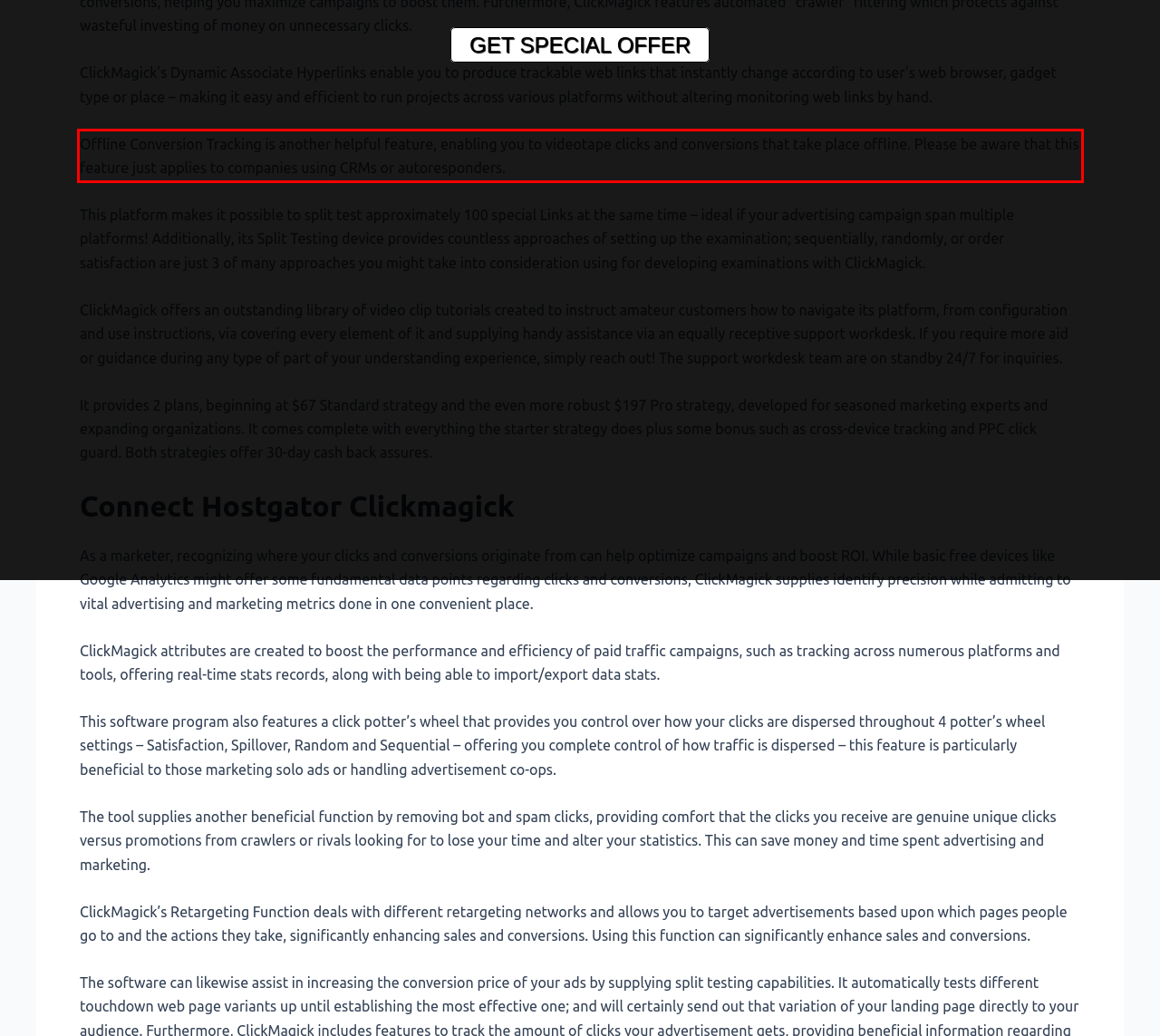Within the provided webpage screenshot, find the red rectangle bounding box and perform OCR to obtain the text content.

Offline Conversion Tracking is another helpful feature, enabling you to videotape clicks and conversions that take place offline. Please be aware that this feature just applies to companies using CRMs or autoresponders.